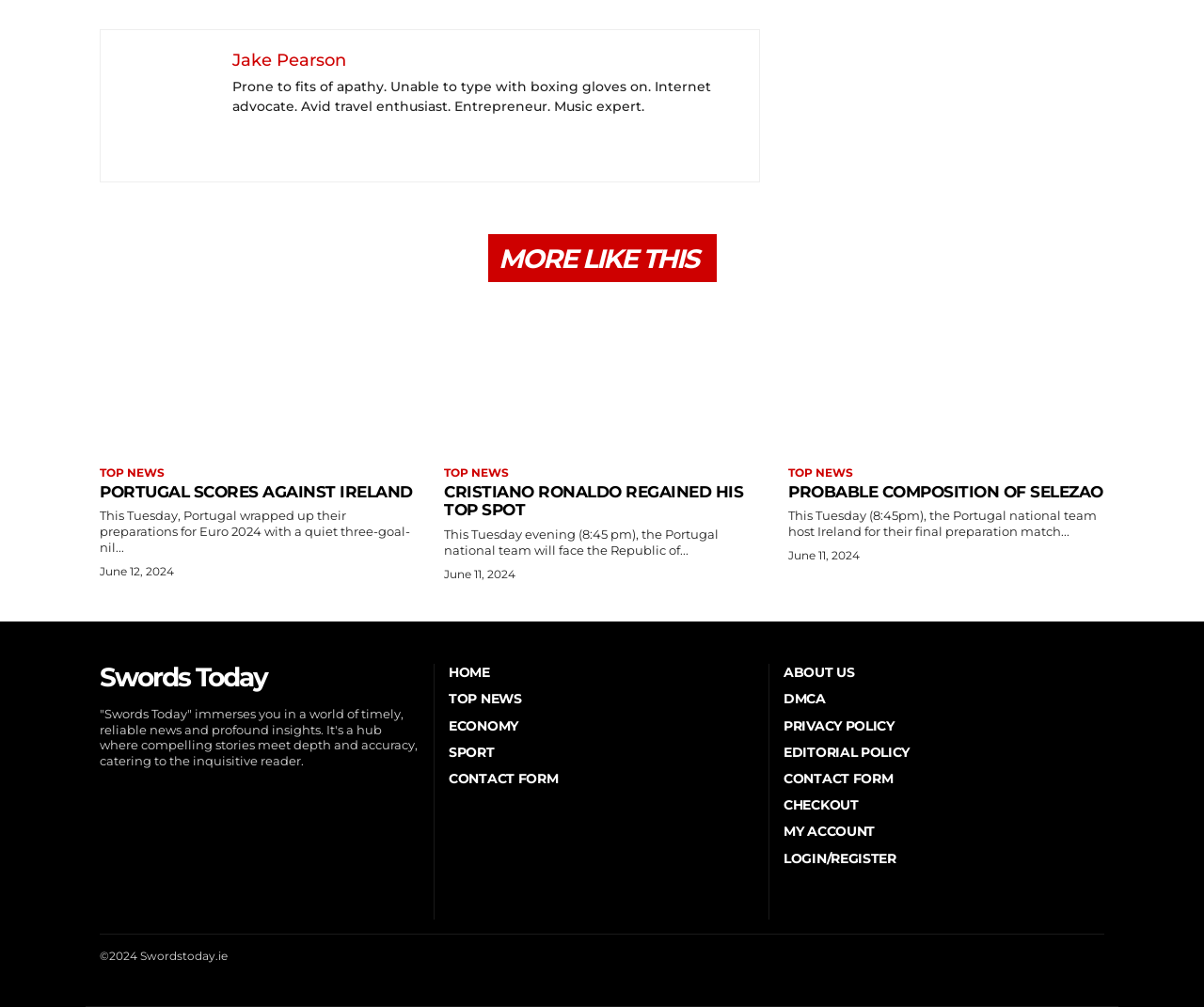Locate the bounding box coordinates of the area you need to click to fulfill this instruction: 'Check the 'CONTACT FORM''. The coordinates must be in the form of four float numbers ranging from 0 to 1: [left, top, right, bottom].

[0.373, 0.765, 0.627, 0.782]